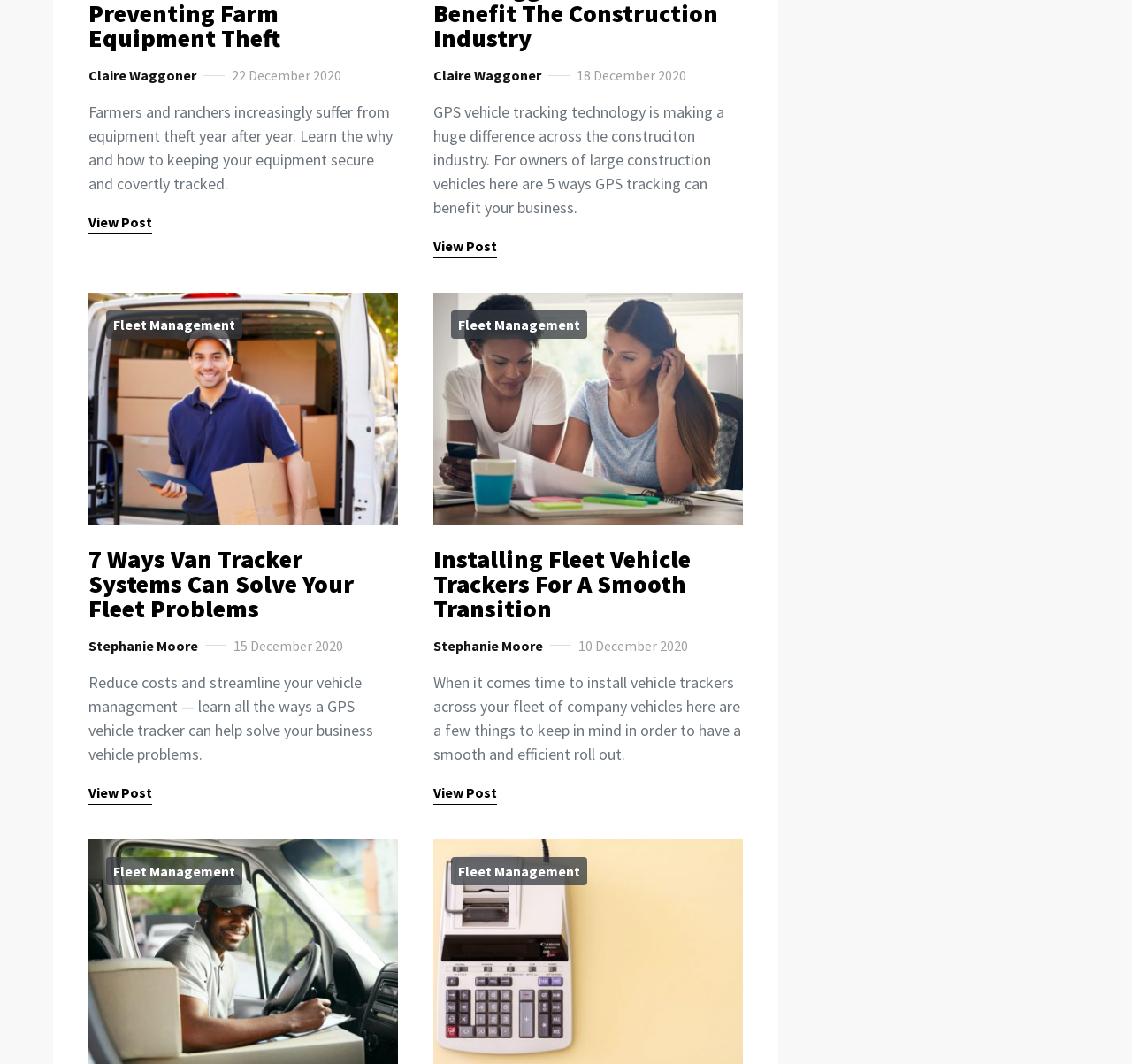Please respond to the question with a concise word or phrase:
What is the date of the third article?

15 December 2020